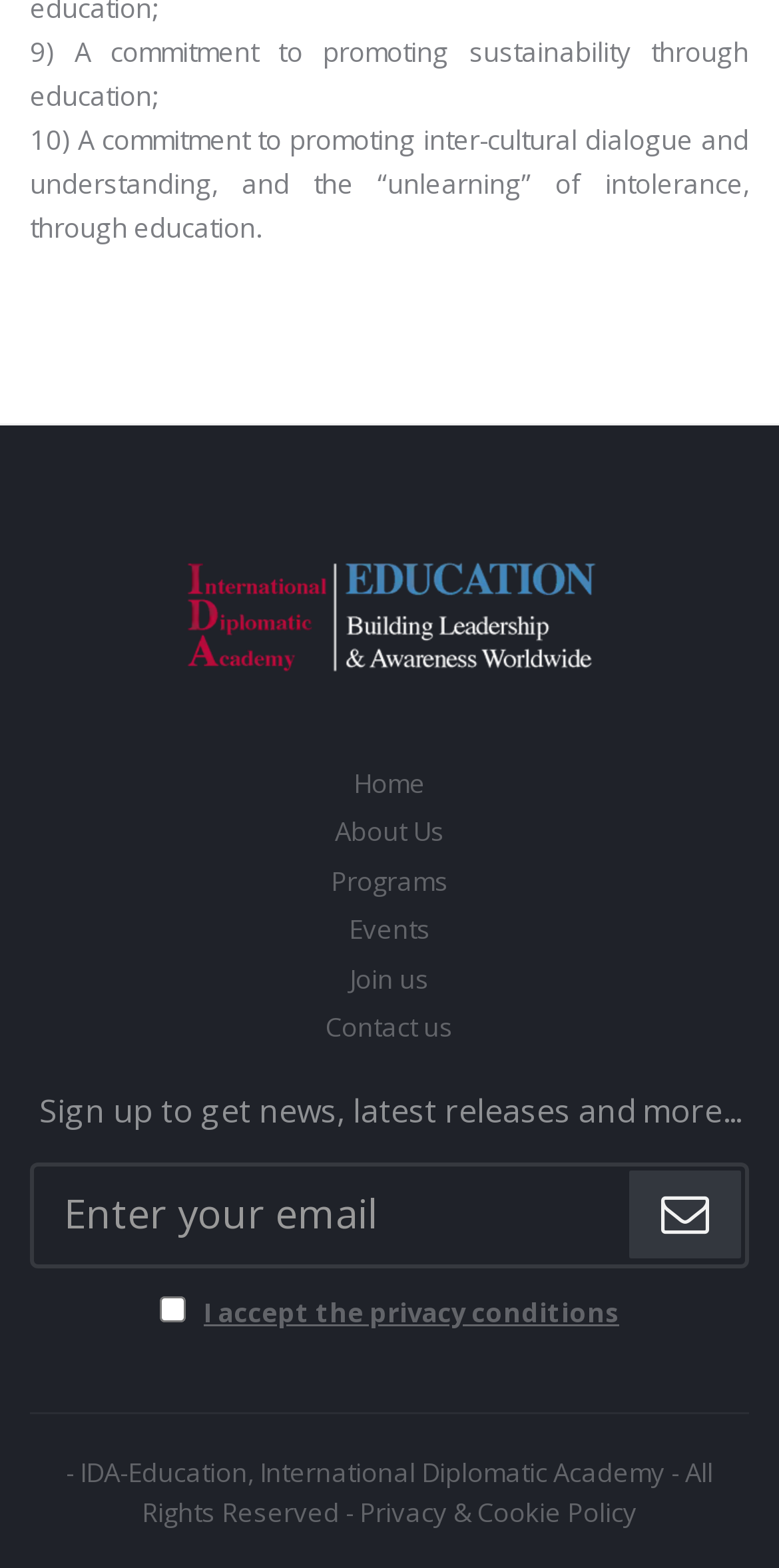Provide the bounding box coordinates in the format (top-left x, top-left y, bottom-right x, bottom-right y). All values are floating point numbers between 0 and 1. Determine the bounding box coordinate of the UI element described as: I accept the privacy conditions

[0.262, 0.825, 0.795, 0.848]